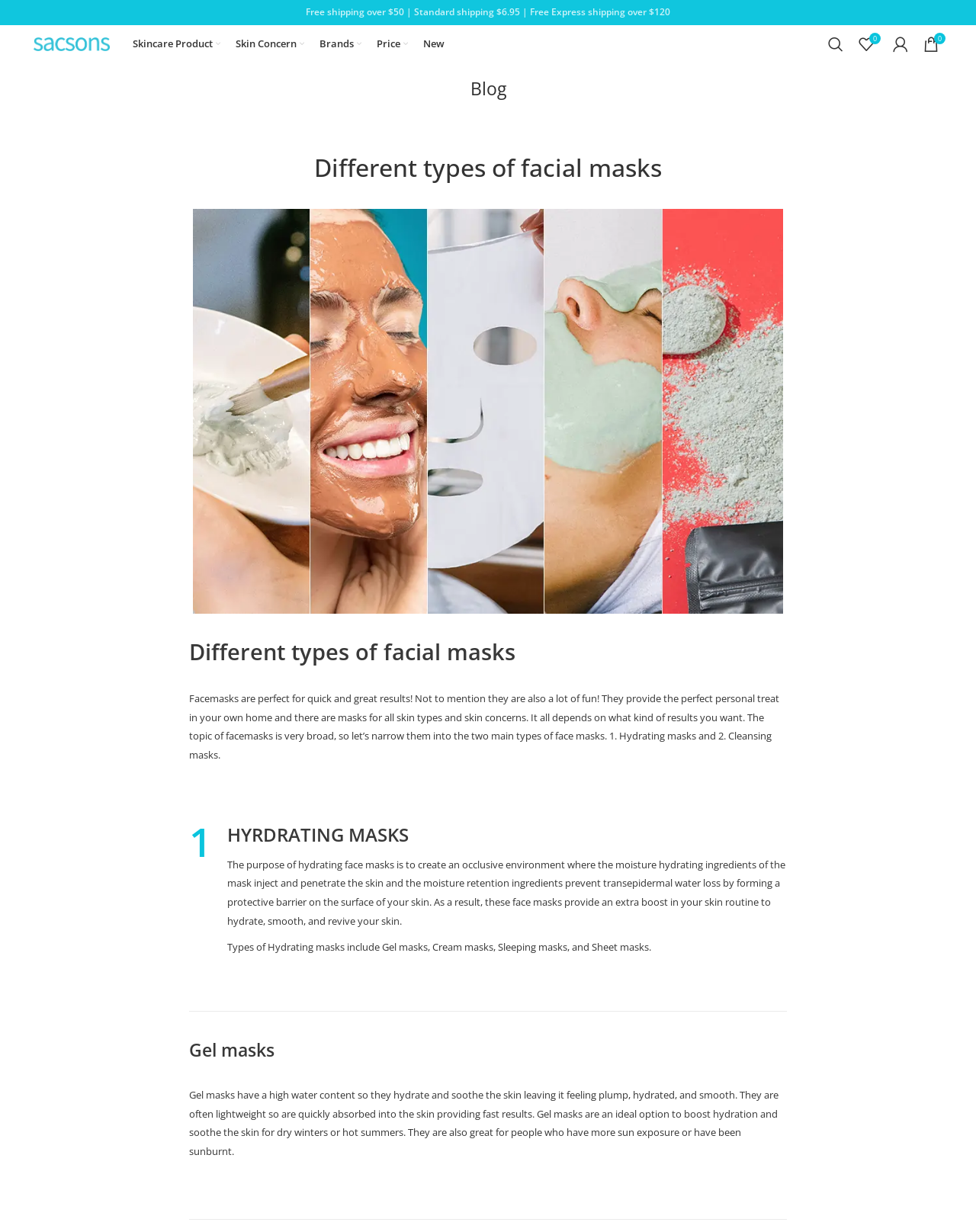Generate a thorough caption that explains the contents of the webpage.

This webpage is about different types of face masks, specifically hydrating and cleansing masks. At the top of the page, there is a navigation bar with links to skincare products, skin concerns, brands, price, and new products. Below the navigation bar, there is a search bar and links to "My Wishlist" and other icons.

The main content of the page is divided into sections. The first section has a heading "Different types of facial masks" and features an image related to face masks. Below the image, there is a paragraph of text that introduces the topic of face masks, explaining that they are perfect for quick and great results, fun to use, and suitable for all skin types and concerns.

The next section is about hydrating masks, with a heading "HYDRATING MASKS" and a description of their purpose, which is to create an occlusive environment to hydrate and smooth the skin. This section also lists the types of hydrating masks, including gel masks, cream masks, sleeping masks, and sheet masks.

Further down, there is a section dedicated to gel masks, with a heading "Gel masks" and a description of their benefits, such as hydrating and soothing the skin, leaving it feeling plump and smooth. This section also explains that gel masks are ideal for dry winters or hot summers and are great for people who have more sun exposure or have been sunburnt.

Throughout the page, there are several links and icons, but the main focus is on the content about different types of face masks, their benefits, and how they can be used to achieve great results.